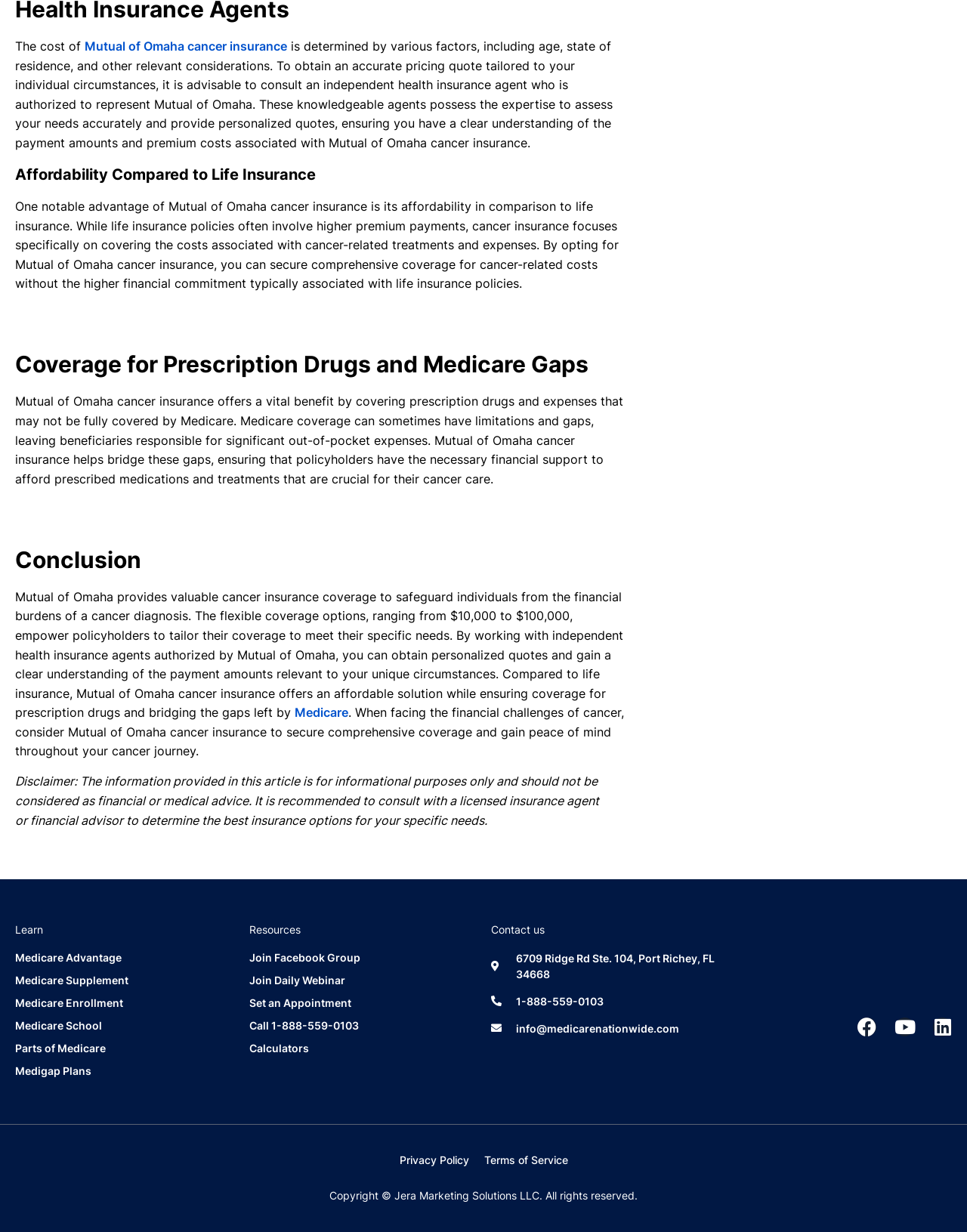Extract the bounding box coordinates of the UI element described: "Mutual of Omaha cancer insurance". Provide the coordinates in the format [left, top, right, bottom] with values ranging from 0 to 1.

[0.088, 0.031, 0.297, 0.044]